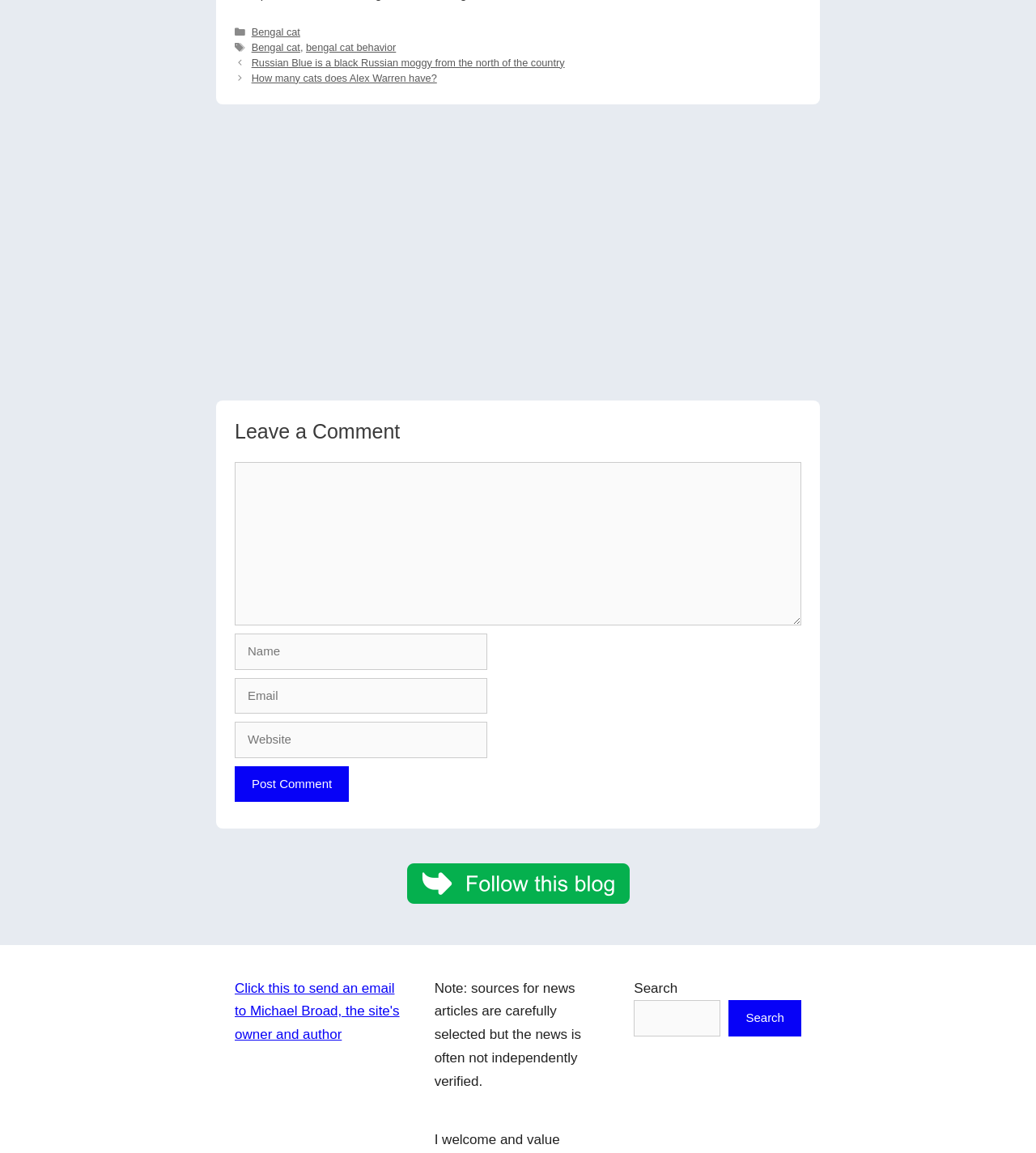Kindly determine the bounding box coordinates of the area that needs to be clicked to fulfill this instruction: "Leave a comment".

[0.227, 0.364, 0.773, 0.387]